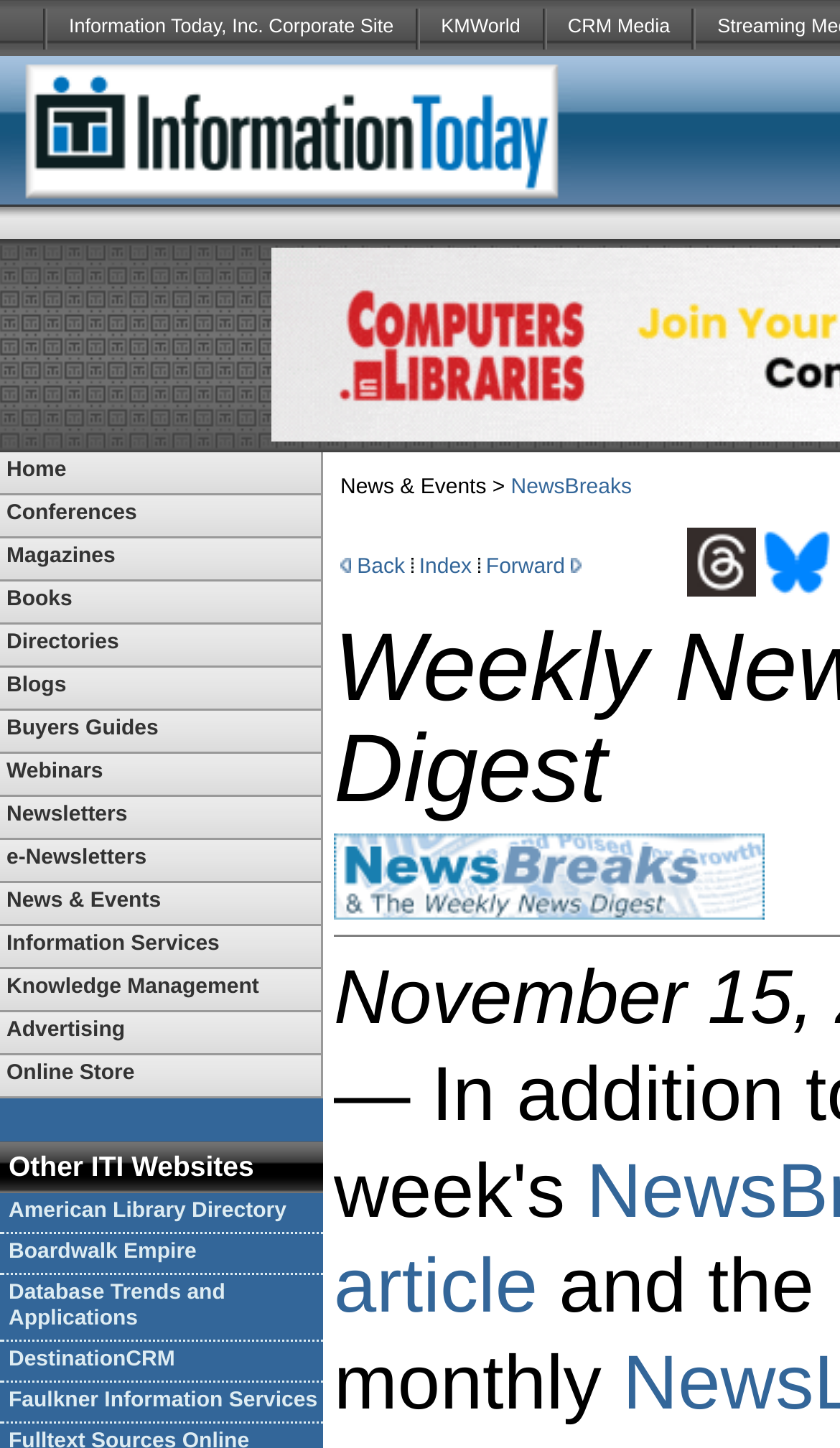What is the title of the article?
Refer to the screenshot and deliver a thorough answer to the question presented.

I looked at the top of the webpage and found a title, 'The Trouble With TikTok', which appears to be the title of the article or main content of the webpage.